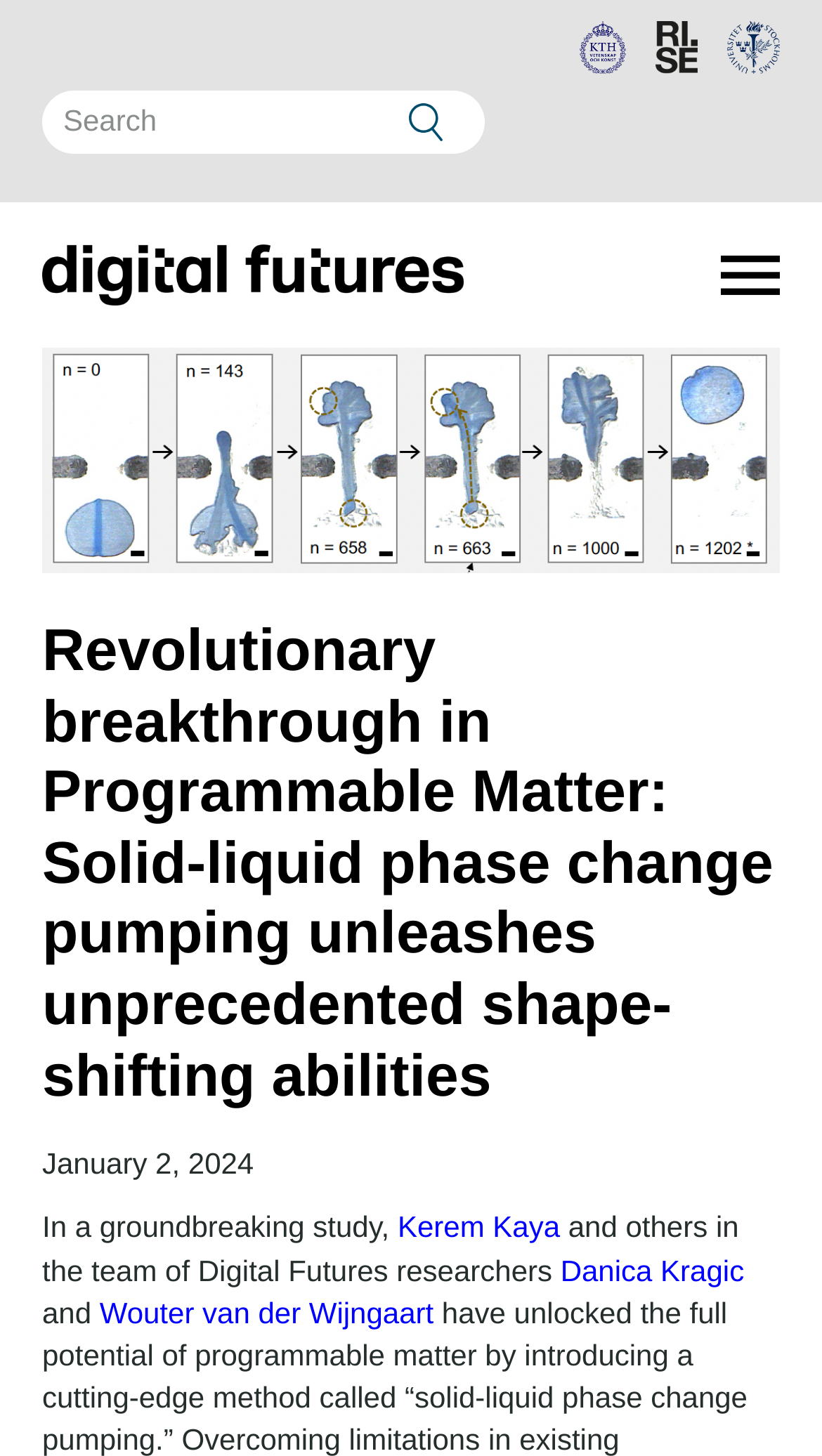Refer to the image and offer a detailed explanation in response to the question: How many images are in the top section?

I counted the number of images in the top section of the webpage, which includes the images for 'KTH', 'Ri.se', 'Stockholm University', and 'Digital Futures'. There are 4 images in total.